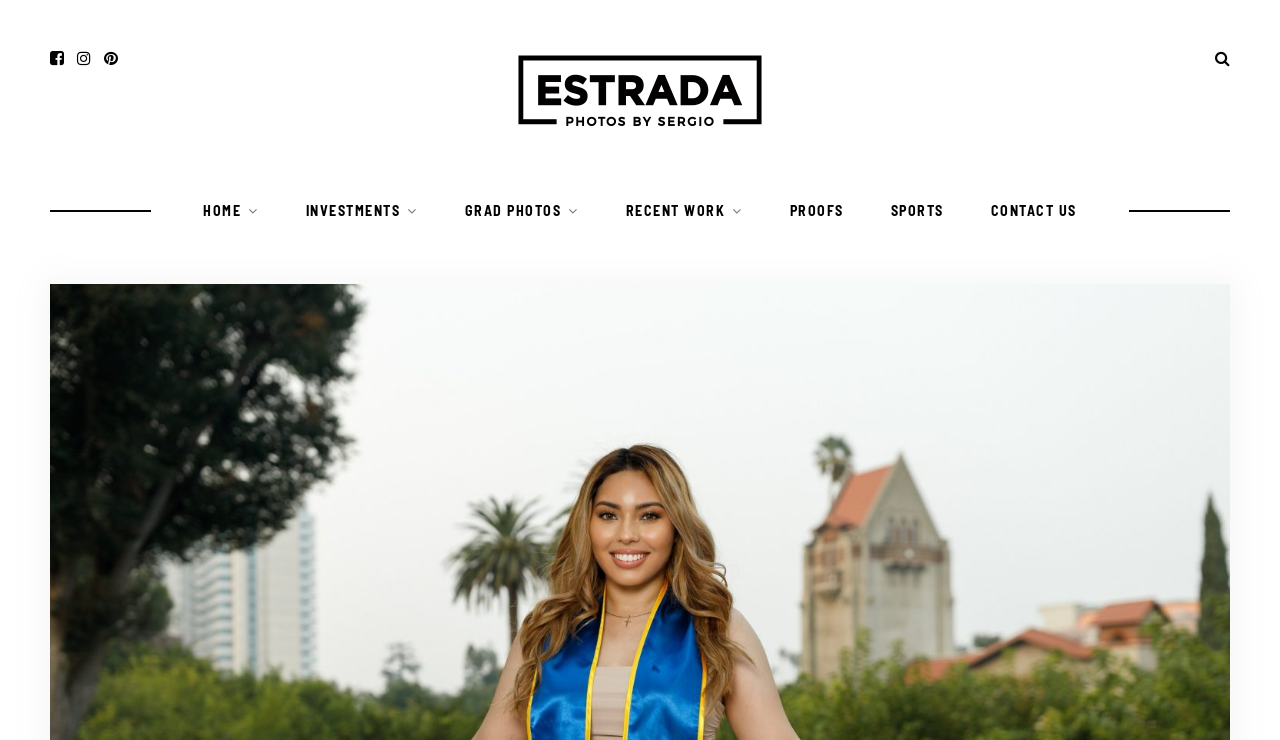Identify the bounding box coordinates for the UI element mentioned here: "Grad Photos". Provide the coordinates as four float values between 0 and 1, i.e., [left, top, right, bottom].

[0.363, 0.249, 0.452, 0.322]